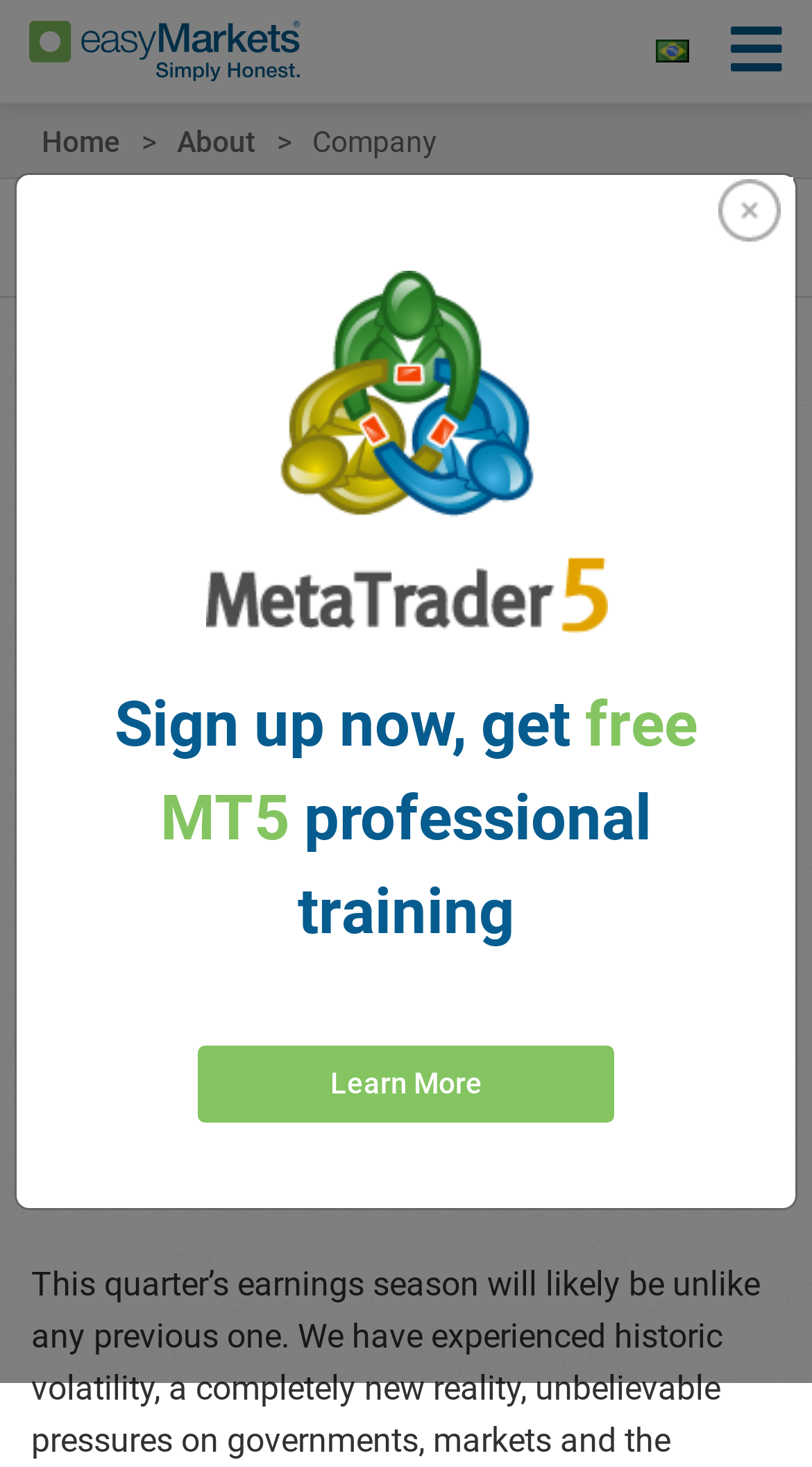Your task is to find and give the main heading text of the webpage.

NOTÍCIAS DA easyMarkets